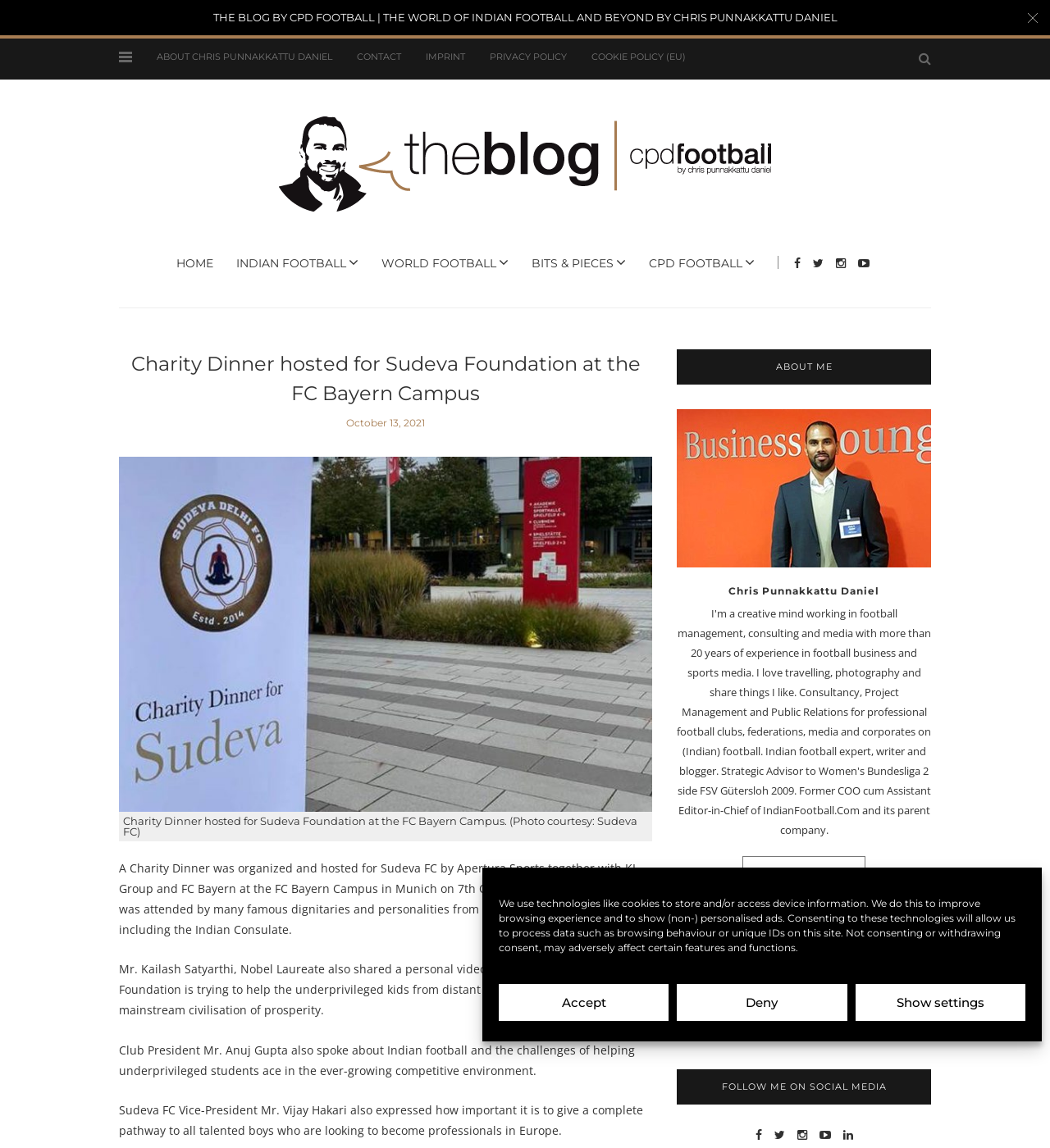Find the UI element described as: "aria-label="Twitter link" title="Twitter link"" and predict its bounding box coordinates. Ensure the coordinates are four float numbers between 0 and 1, [left, top, right, bottom].

None